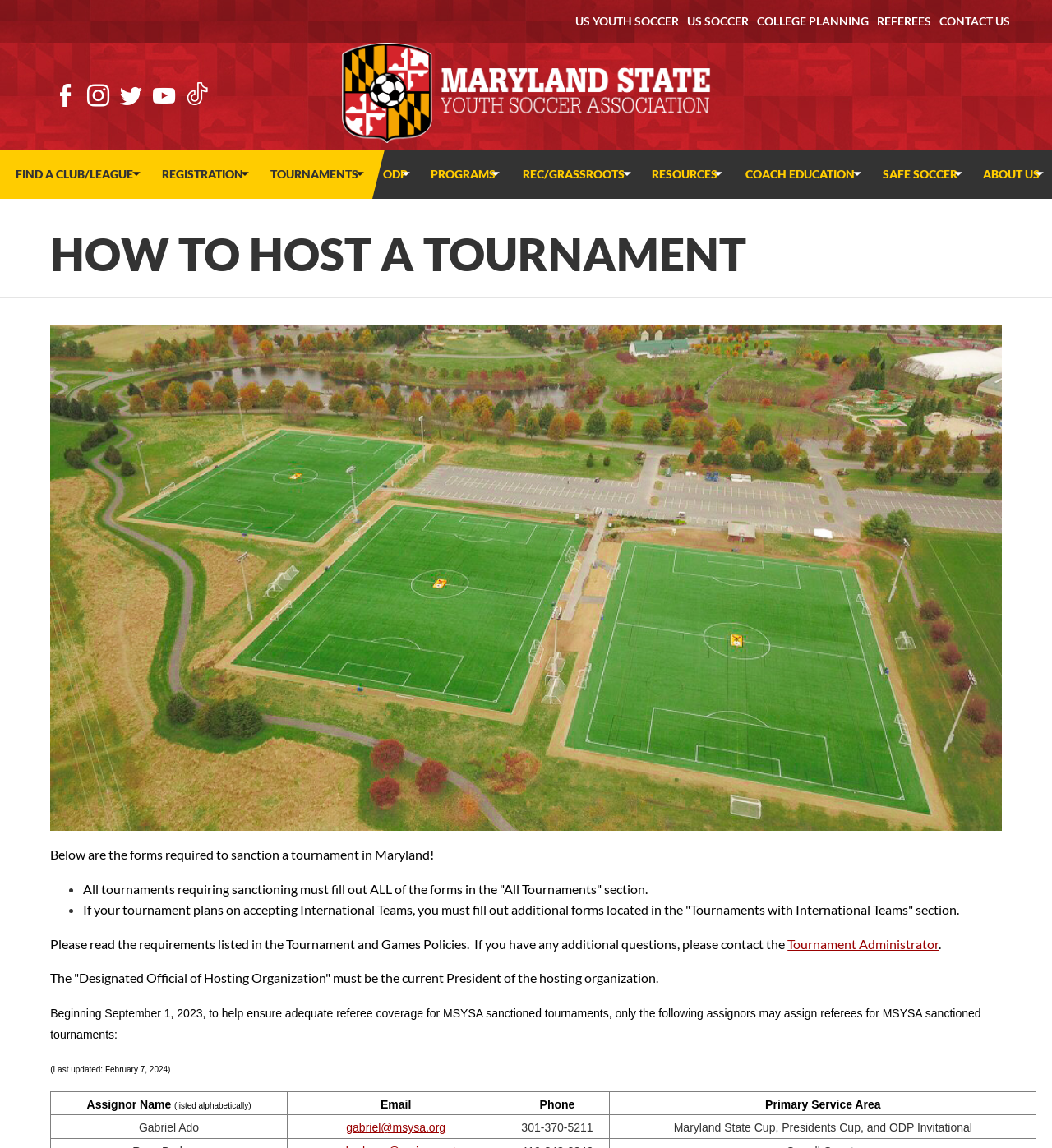Determine the bounding box coordinates for the area that needs to be clicked to fulfill this task: "Open the Facebook page". The coordinates must be given as four float numbers between 0 and 1, i.e., [left, top, right, bottom].

[0.052, 0.074, 0.073, 0.093]